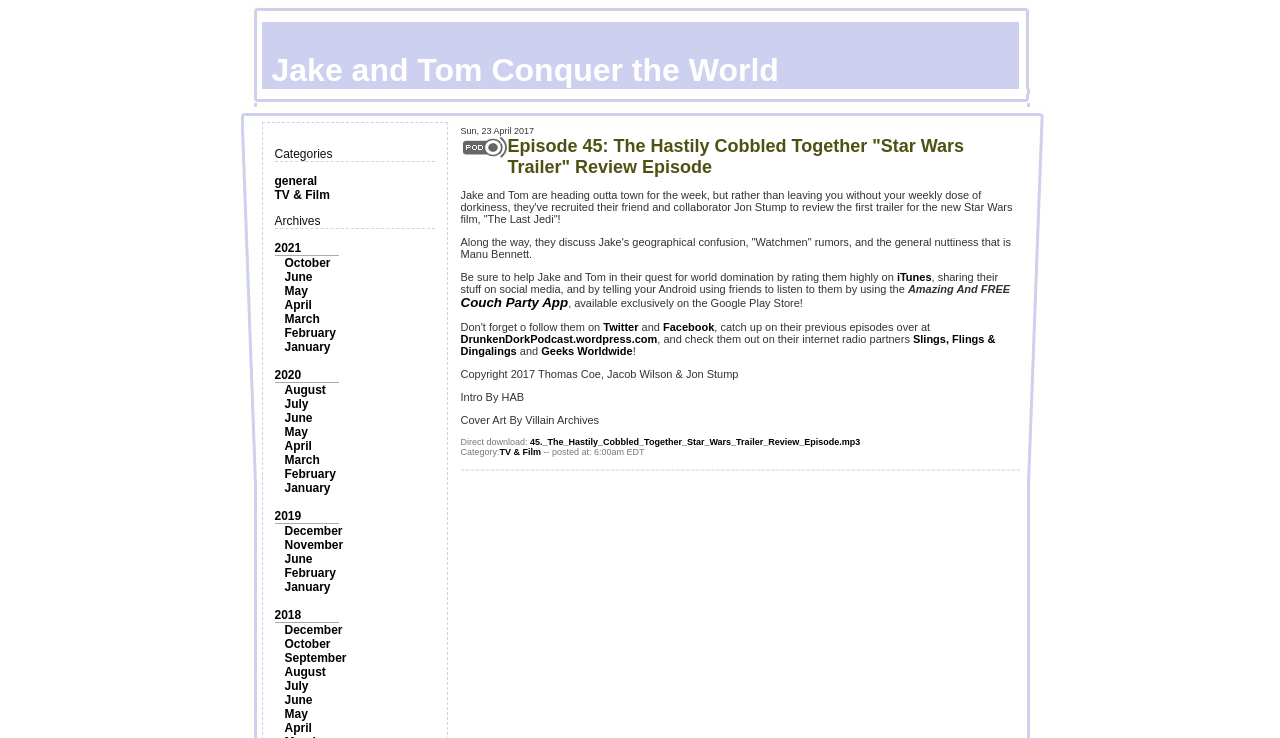Using the provided element description: "January", identify the bounding box coordinates. The coordinates should be four floats between 0 and 1 in the order [left, top, right, bottom].

[0.222, 0.461, 0.258, 0.48]